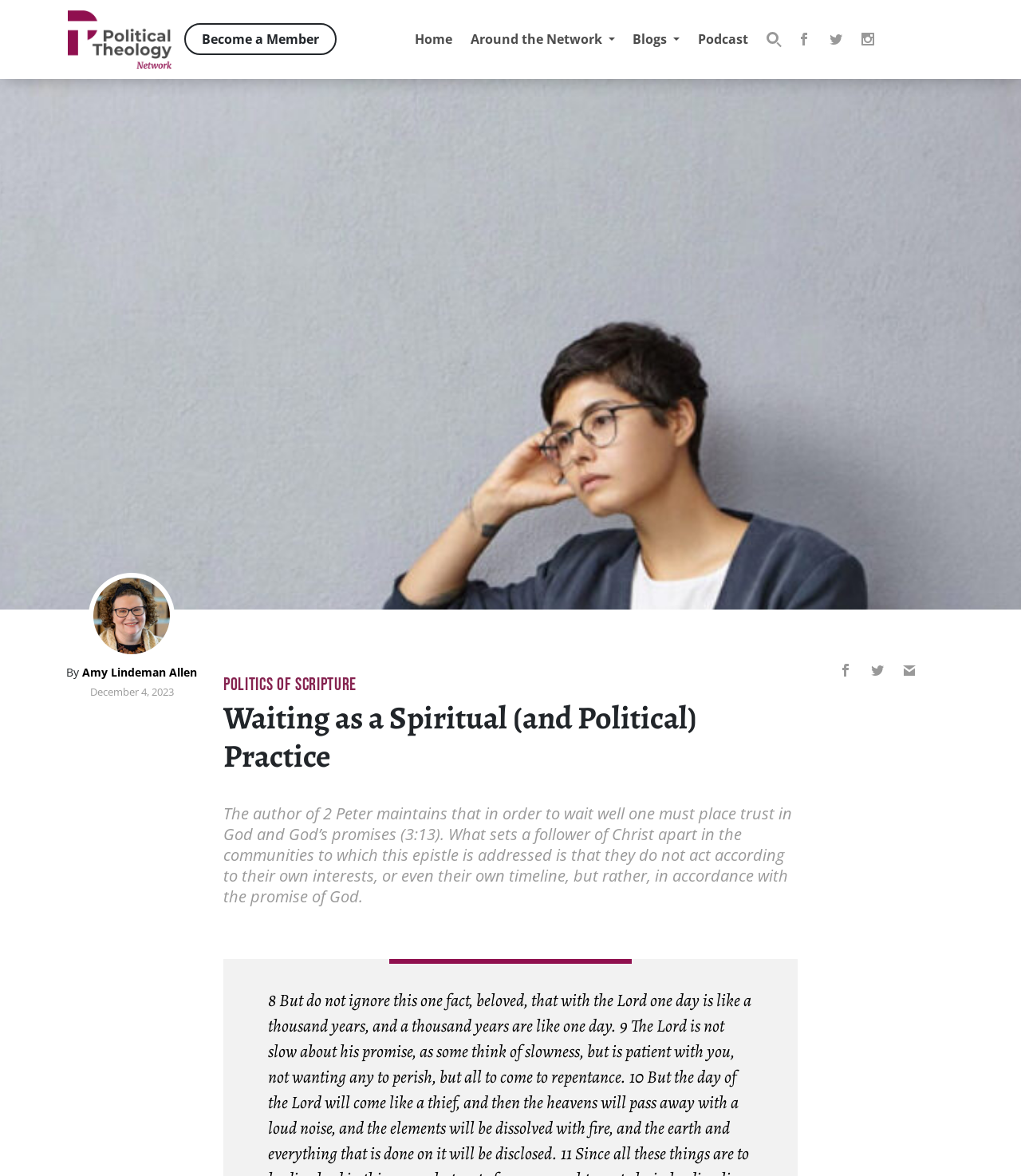Find the bounding box coordinates of the element I should click to carry out the following instruction: "Click on the 'Political Theology Network' link".

[0.066, 0.005, 0.168, 0.062]